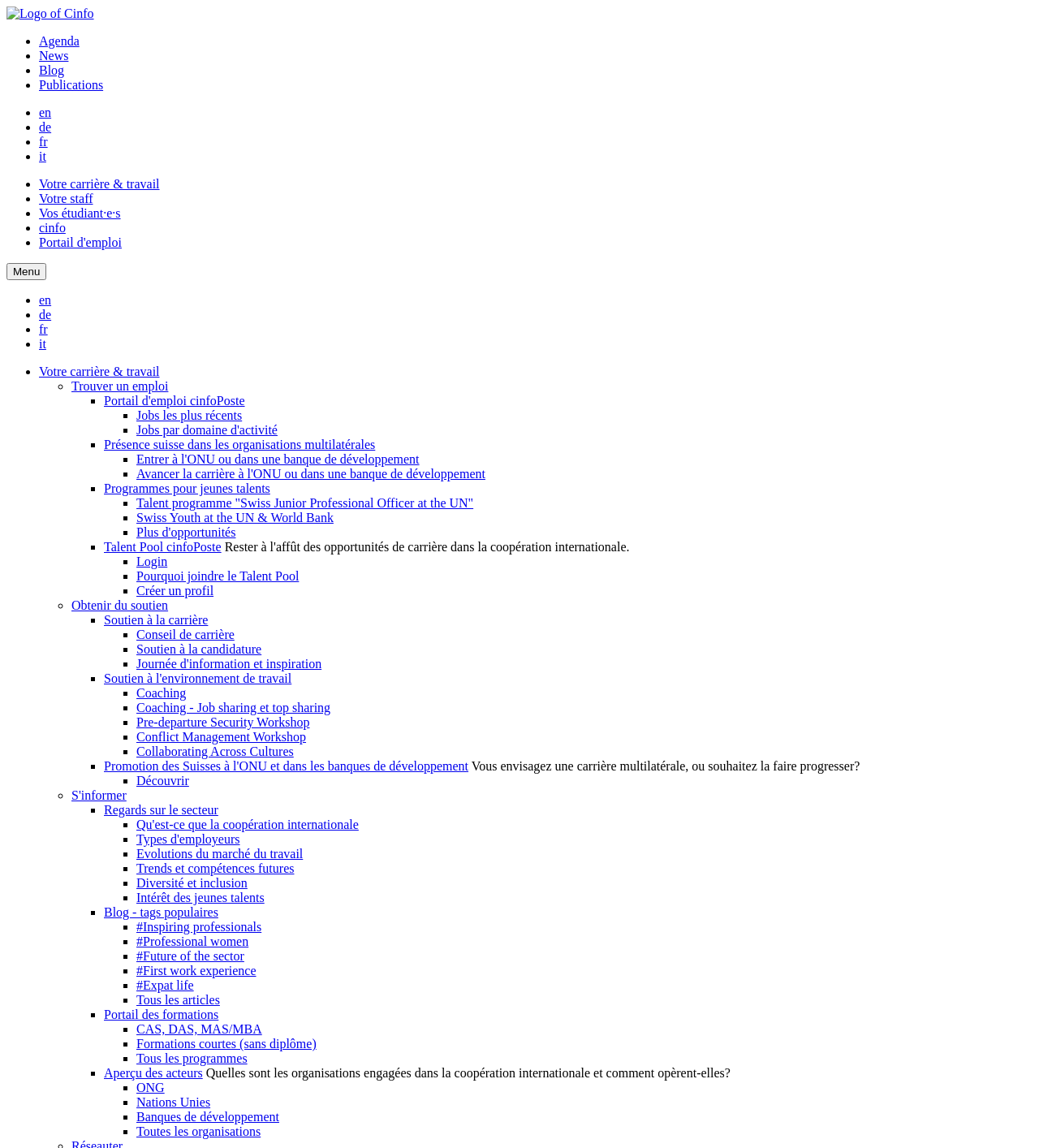Kindly respond to the following question with a single word or a brief phrase: 
How many languages can the webpage be translated to?

4